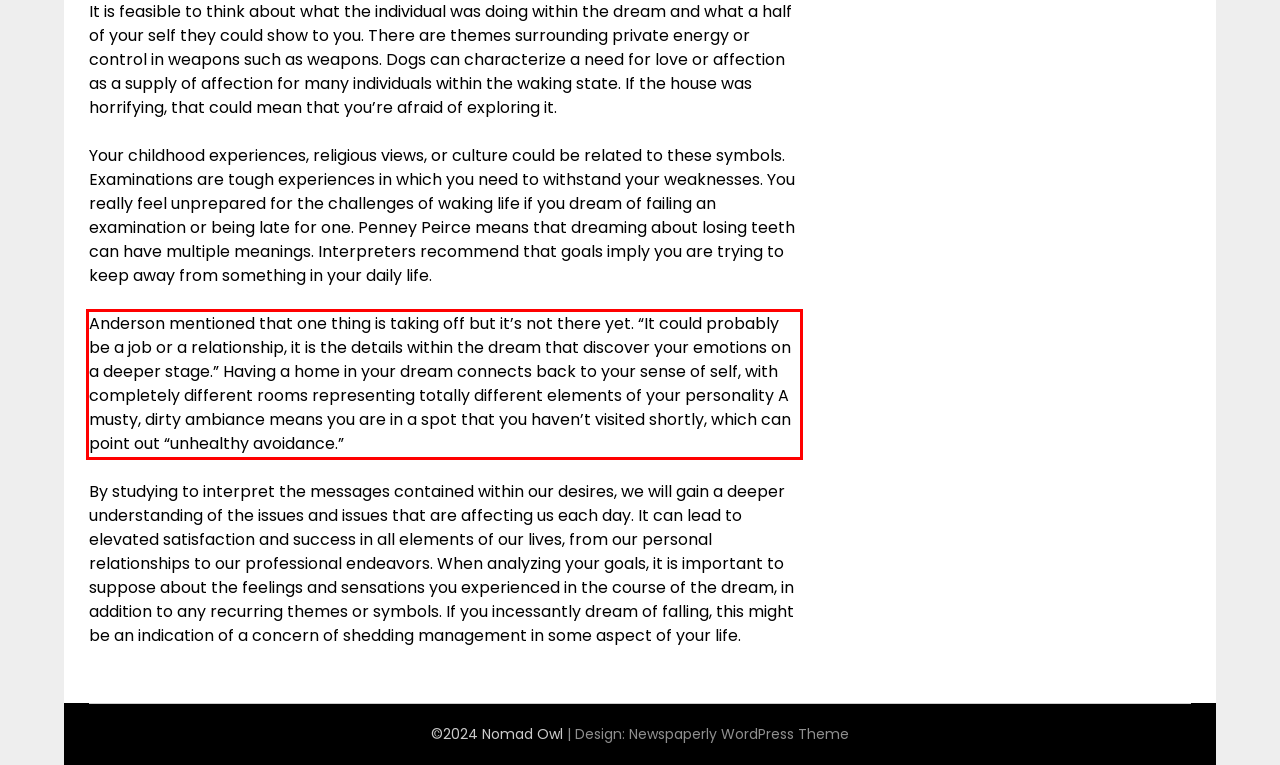Please examine the webpage screenshot and extract the text within the red bounding box using OCR.

Anderson mentioned that one thing is taking off but it’s not there yet. “It could probably be a job or a relationship, it is the details within the dream that discover your emotions on a deeper stage.” Having a home in your dream connects back to your sense of self, with completely different rooms representing totally different elements of your personality A musty, dirty ambiance means you are in a spot that you haven’t visited shortly, which can point out “unhealthy avoidance.”